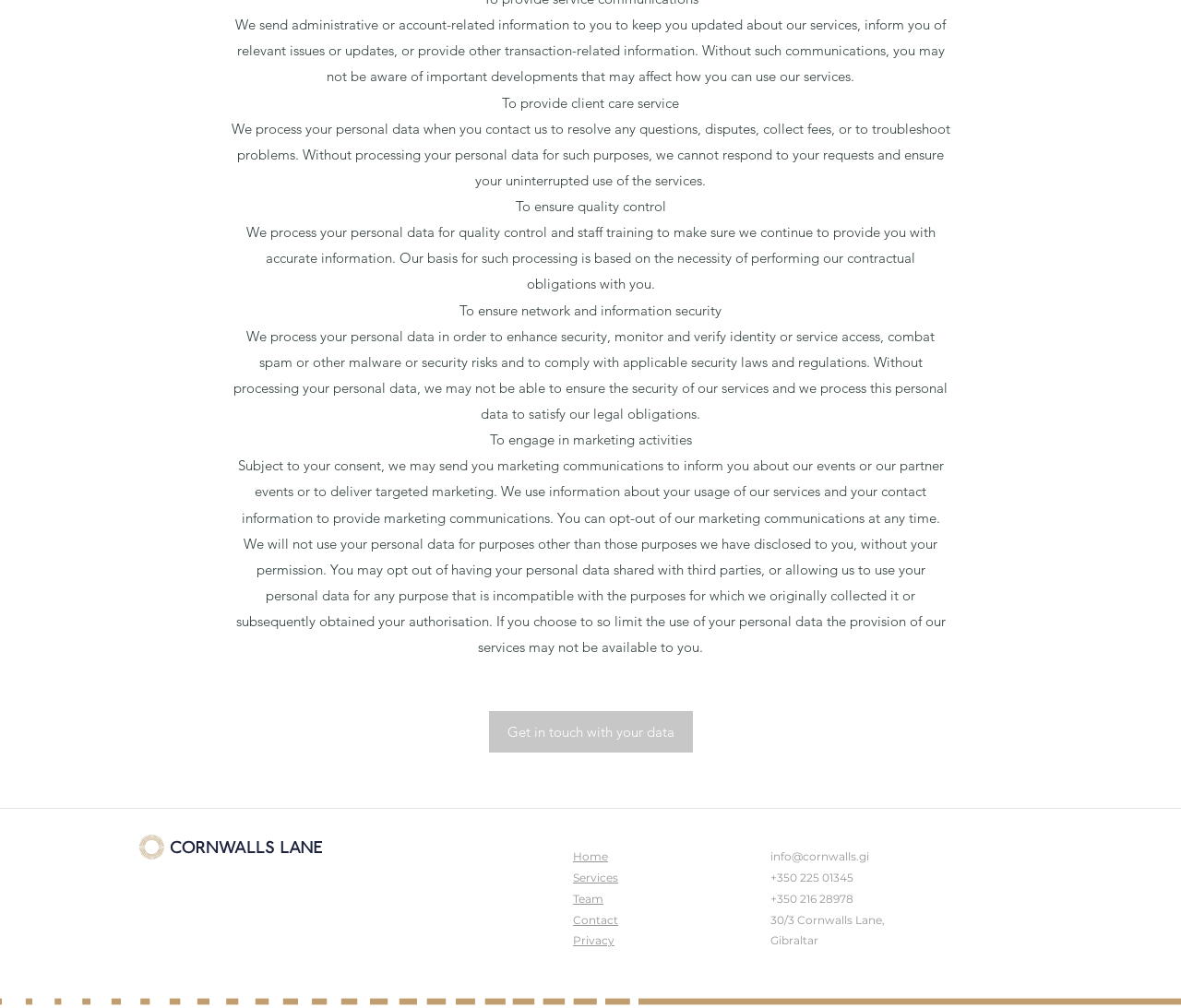Locate the bounding box of the UI element with the following description: "Home".

[0.485, 0.843, 0.515, 0.857]